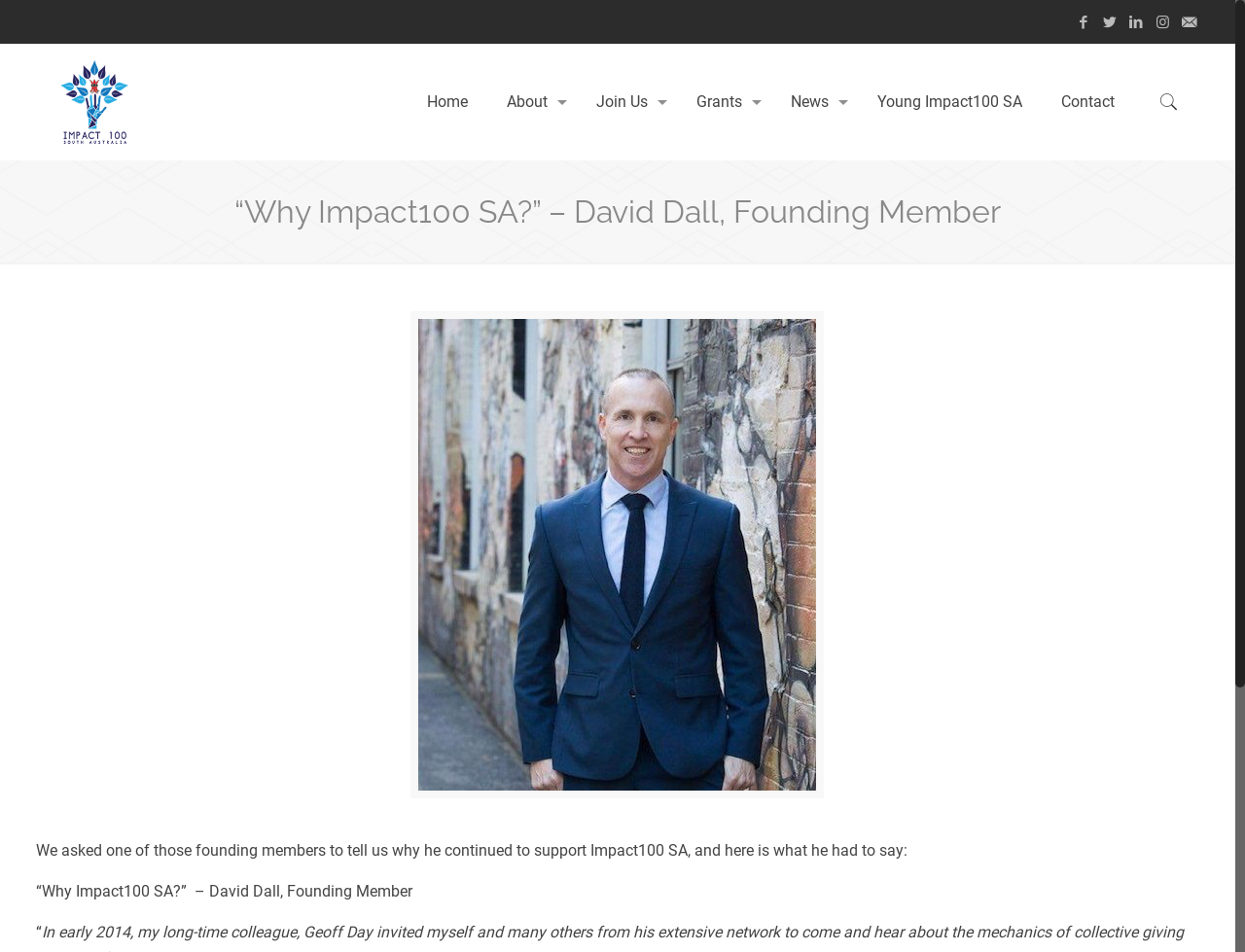Generate the main heading text from the webpage.

“Why Impact100 SA?” – David Dall, Founding Member